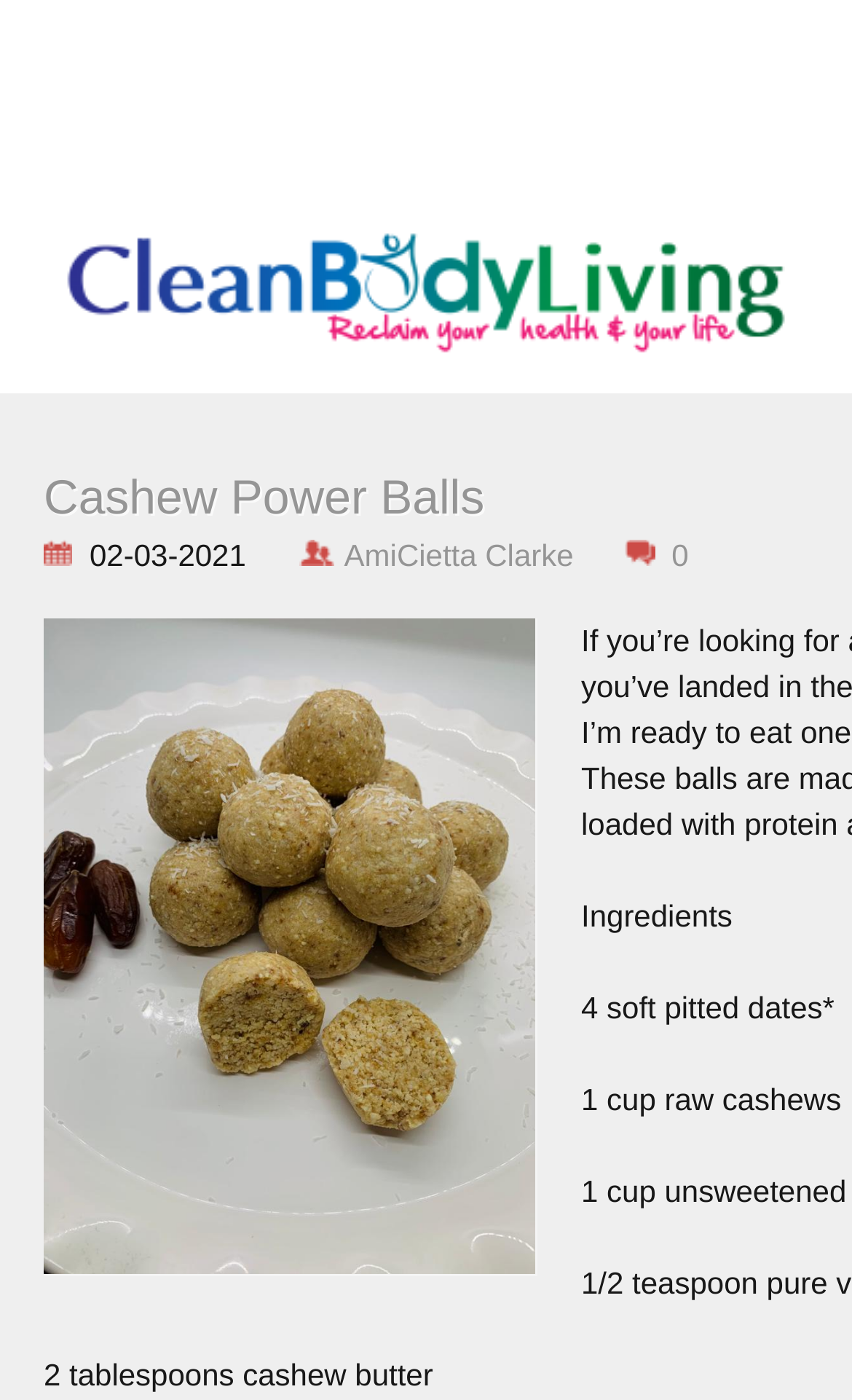Give a detailed explanation of the elements present on the webpage.

The webpage is about a recipe for Cashew Power Balls, with a focus on healthy living. At the top left of the page, there is a link to "Clean Body Living" accompanied by an image with the same name. Below the image, there is a timestamp "02-03-2021" and two links, one to "AmiCietta Clarke" and another to a comment count "0".

To the right of the timestamp, there is a larger image of the cashew balls. Below the image, there is a section dedicated to the recipe ingredients, with a heading "Ingredients" and a list of three items: "4 soft pitted dates*", "1 cup raw cashews", and "2 tablespoons cashew butter". The ingredients list is divided into two columns, with the first two items on the right side and the third item on the left side, near the bottom of the page.